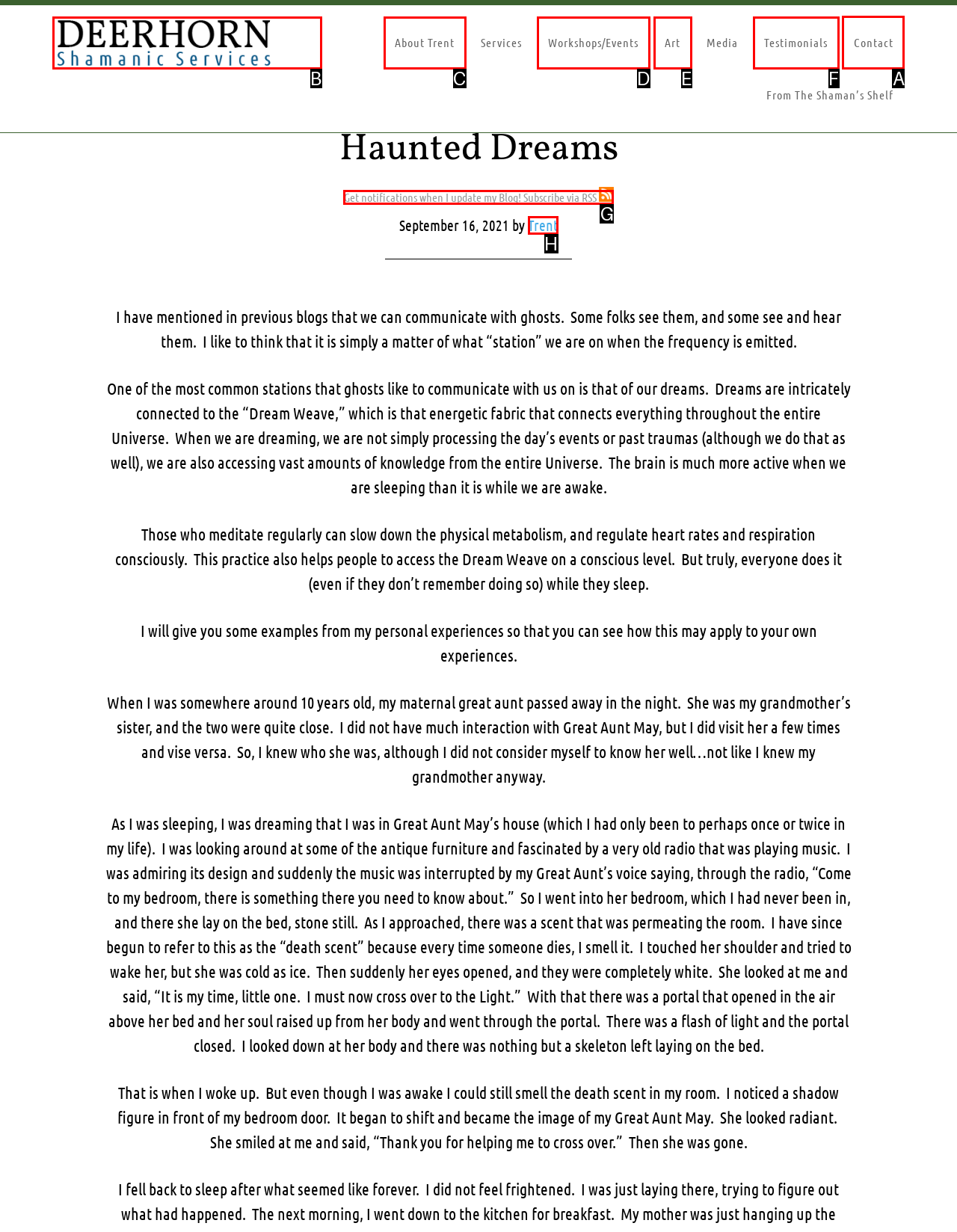Determine which HTML element I should select to execute the task: Click the 'Contact' link
Reply with the corresponding option's letter from the given choices directly.

A